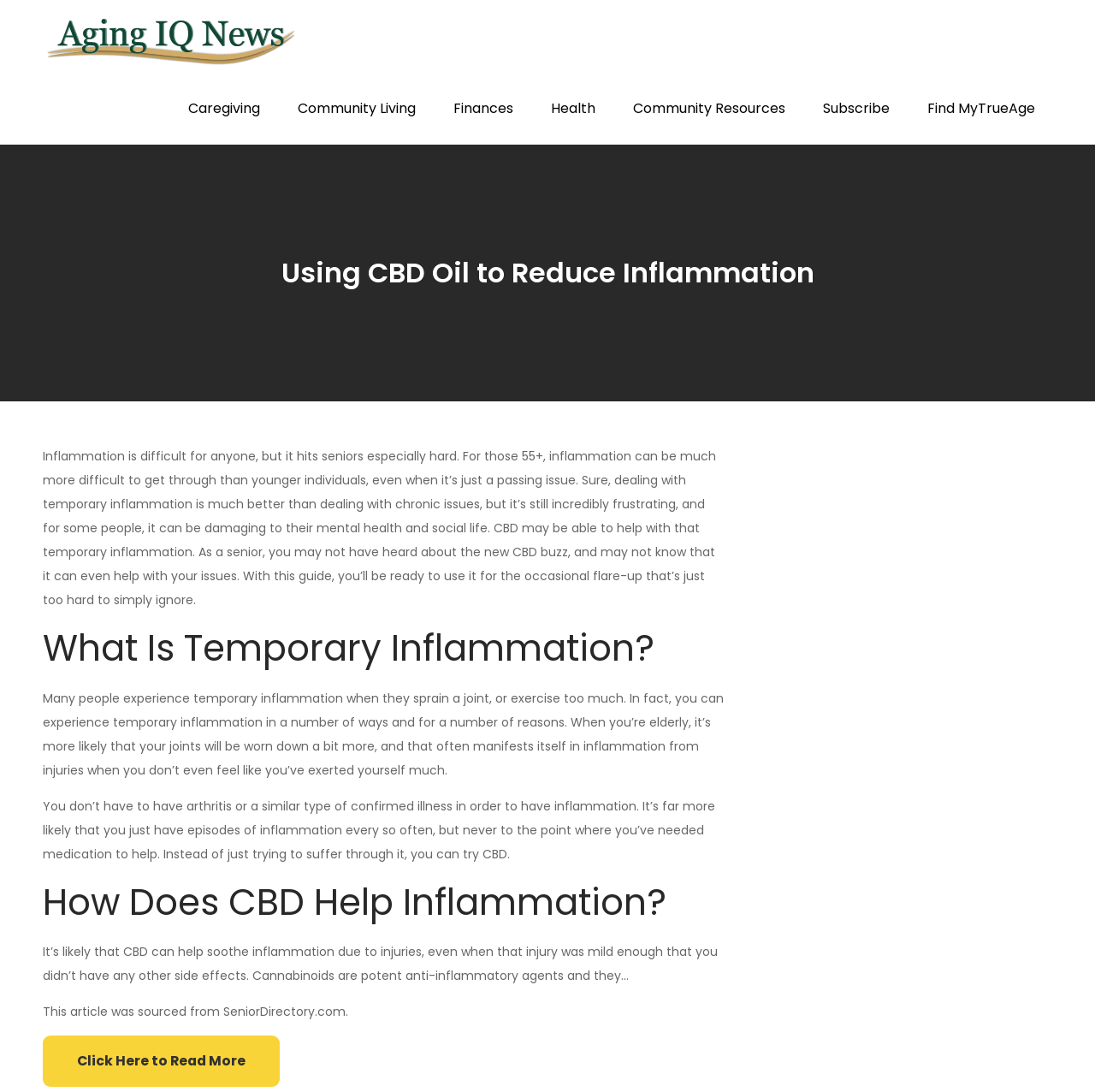Could you provide the bounding box coordinates for the portion of the screen to click to complete this instruction: "Learn more about 'What Is Temporary Inflammation?'"?

[0.039, 0.573, 0.661, 0.616]